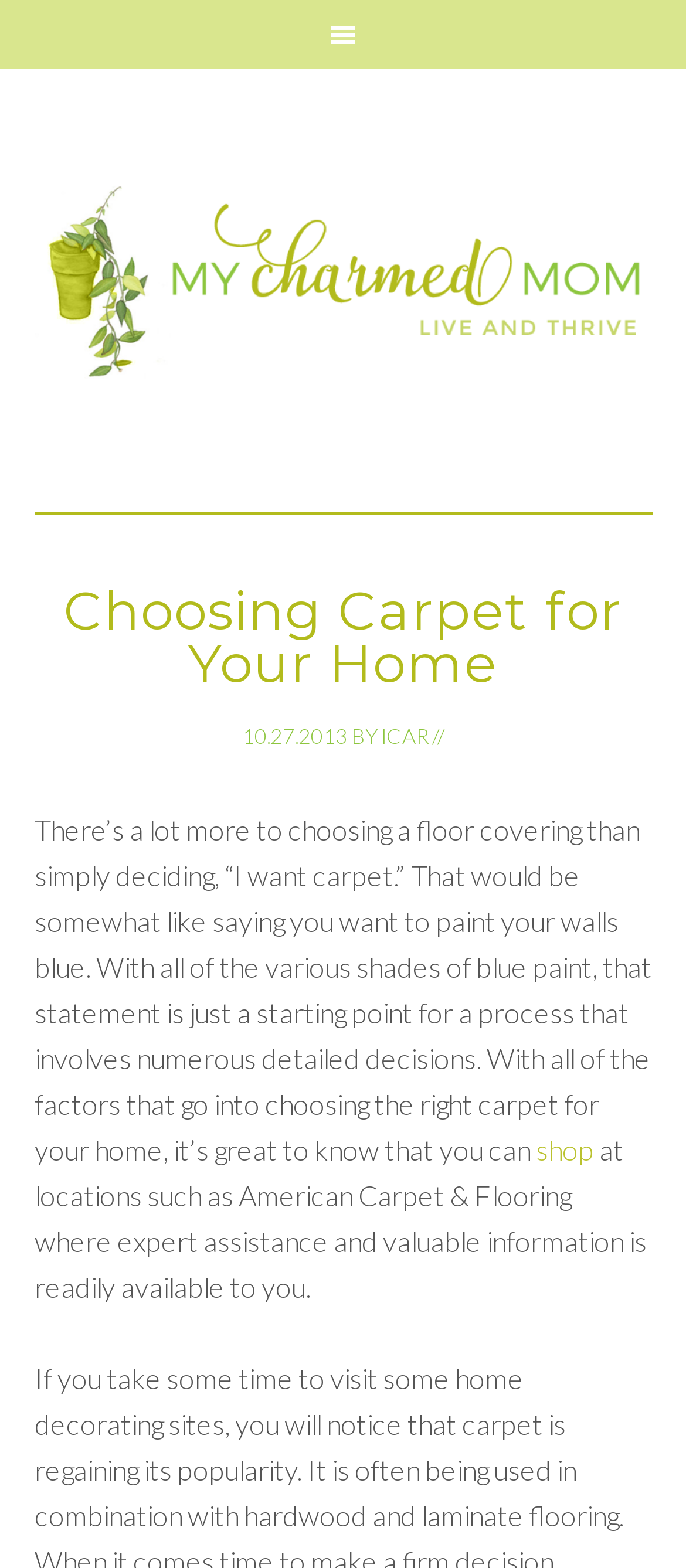Give a detailed account of the webpage's layout and content.

The webpage is about choosing carpet for your home, with the main title "Choosing Carpet for Your Home" prominently displayed at the top. Below the title, there is a timestamp "10.27.2013" and the author's name "ICAR" mentioned. 

A navigation menu labeled "Main" is located at the very top of the page, spanning the entire width. 

The main content of the page starts with a paragraph of text that explains the complexity of choosing a floor covering, comparing it to selecting a shade of blue paint. This text is positioned below the title and timestamp. 

A link to "shop" is placed towards the bottom of the page, followed by a sentence that mentions American Carpet & Flooring as a resource for expert assistance and valuable information. 

There is a prominent header section at the top that contains the website's name "My Charmed Mom" and serves as a link.